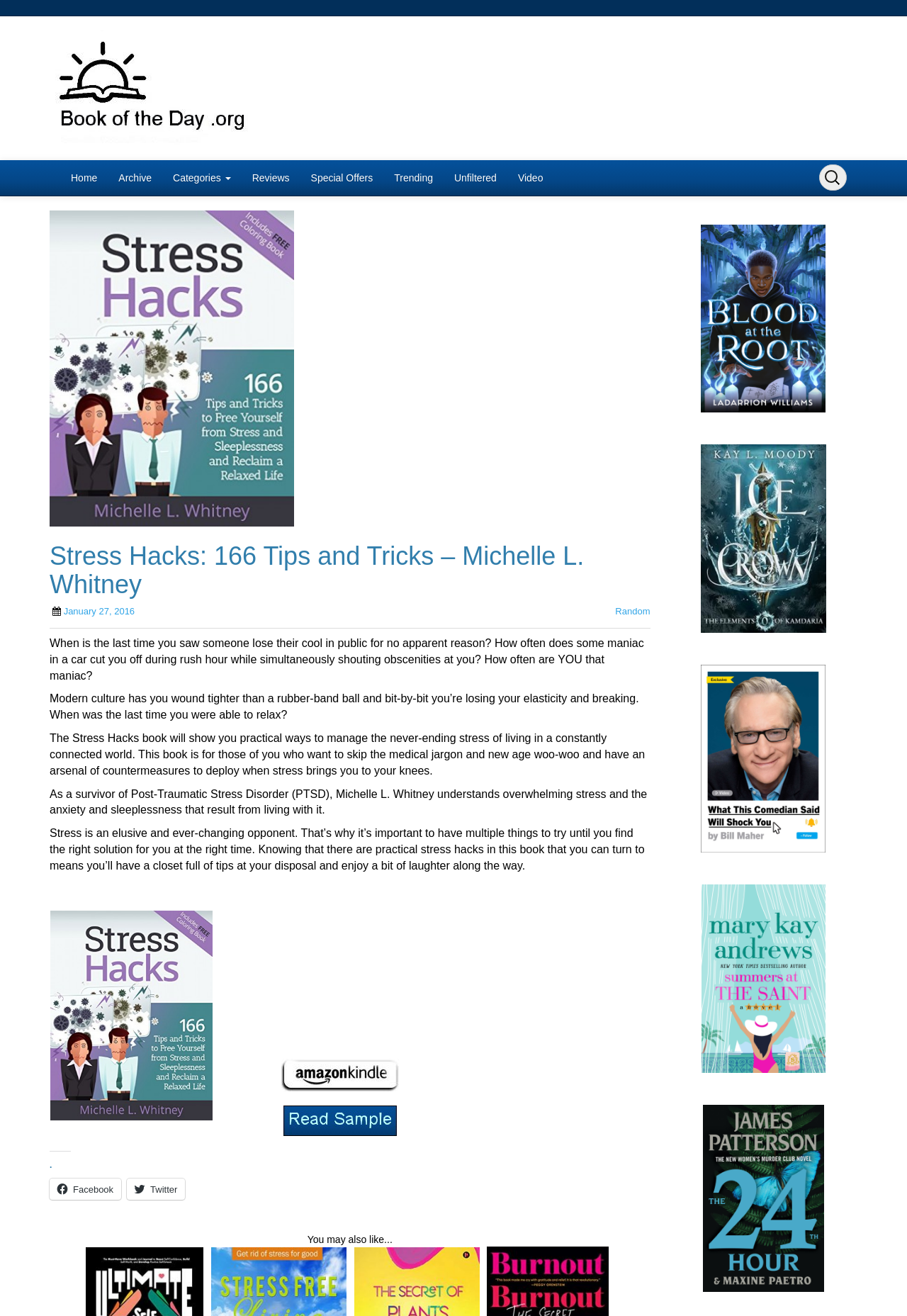What is the format of the book?
Please provide a detailed answer to the question.

I did not find any information on the webpage that specifies the format of the book, such as paperback, e-book, or audiobook. The webpage only provides a description of the book's content.